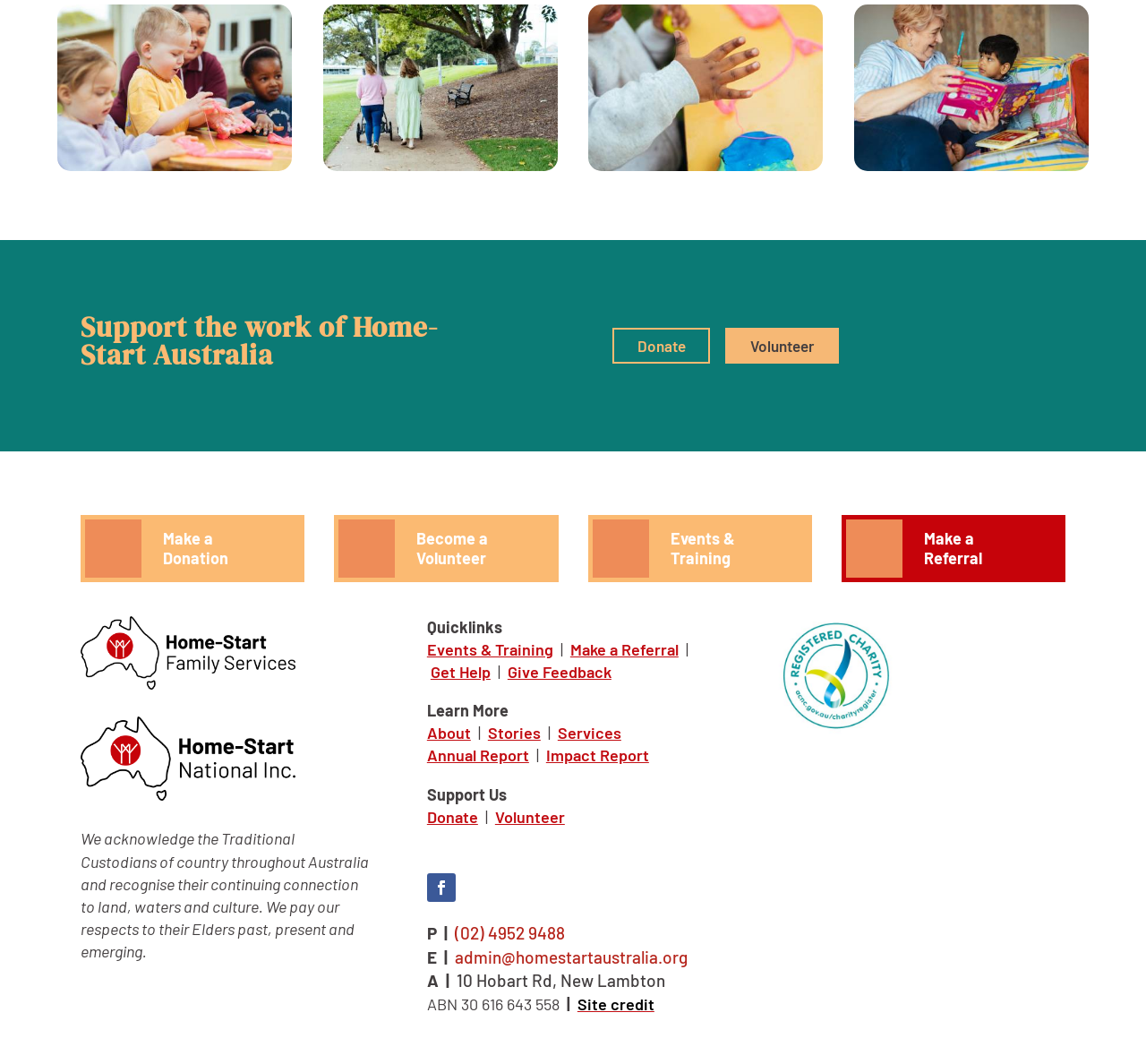Provide the bounding box coordinates for the UI element that is described as: "Tparents Home".

None